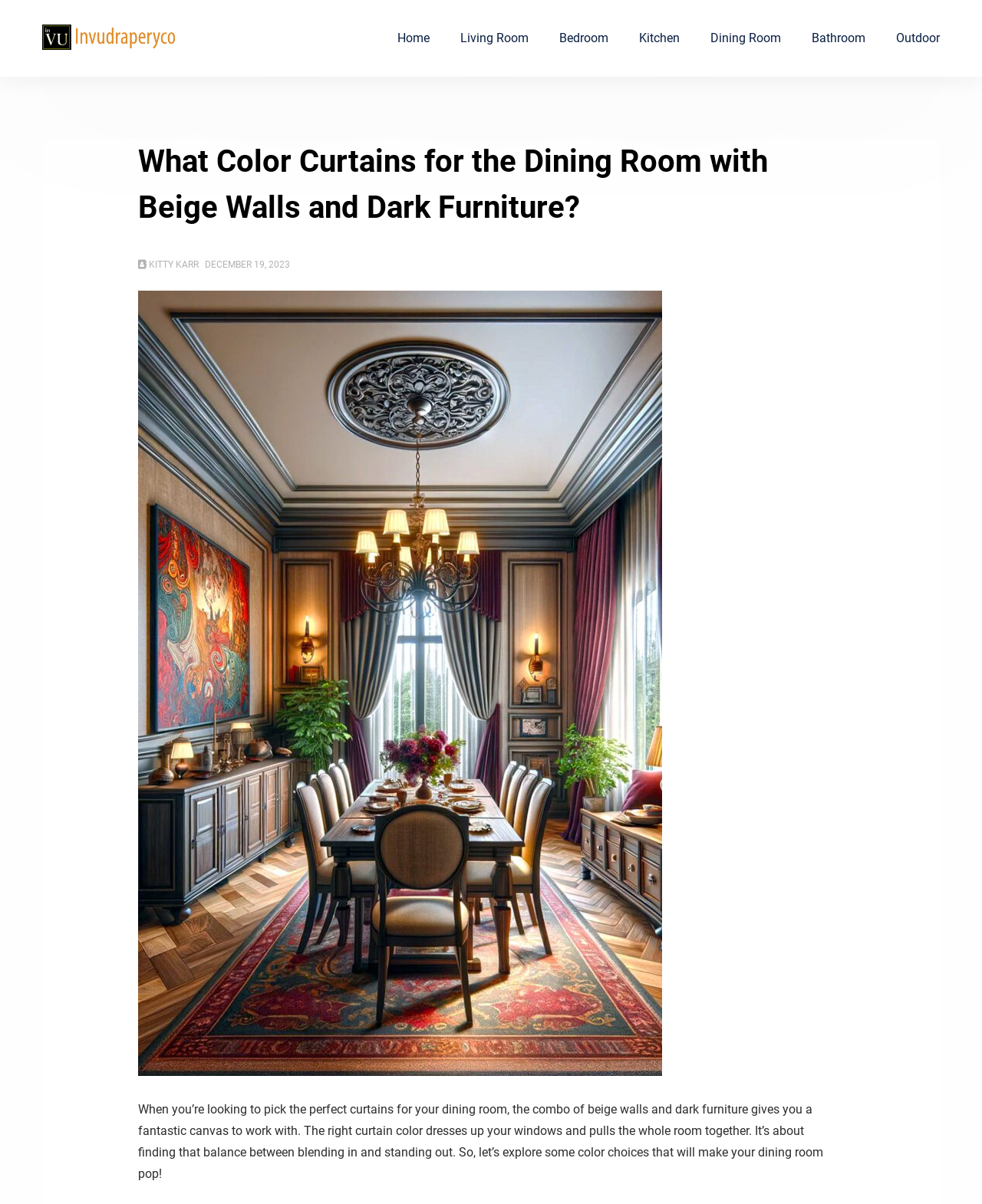Can you find the bounding box coordinates for the element to click on to achieve the instruction: "Click on San Sebastian Trips"?

None